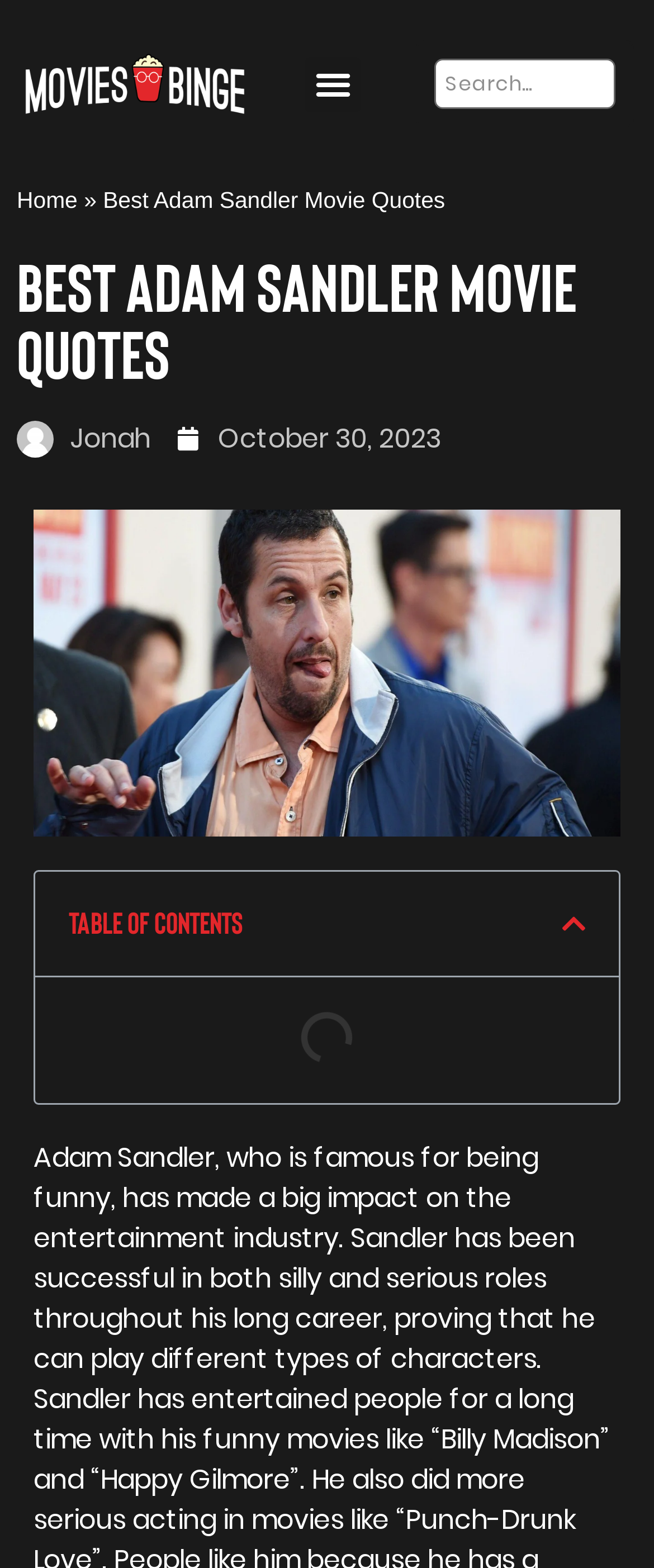Based on the image, give a detailed response to the question: What is the function of the textbox on the top?

The textbox on the top is a search box, which can be inferred from its description and position on the webpage. It is likely used to allow users to search for specific Adam Sandler movie quotes or related content.